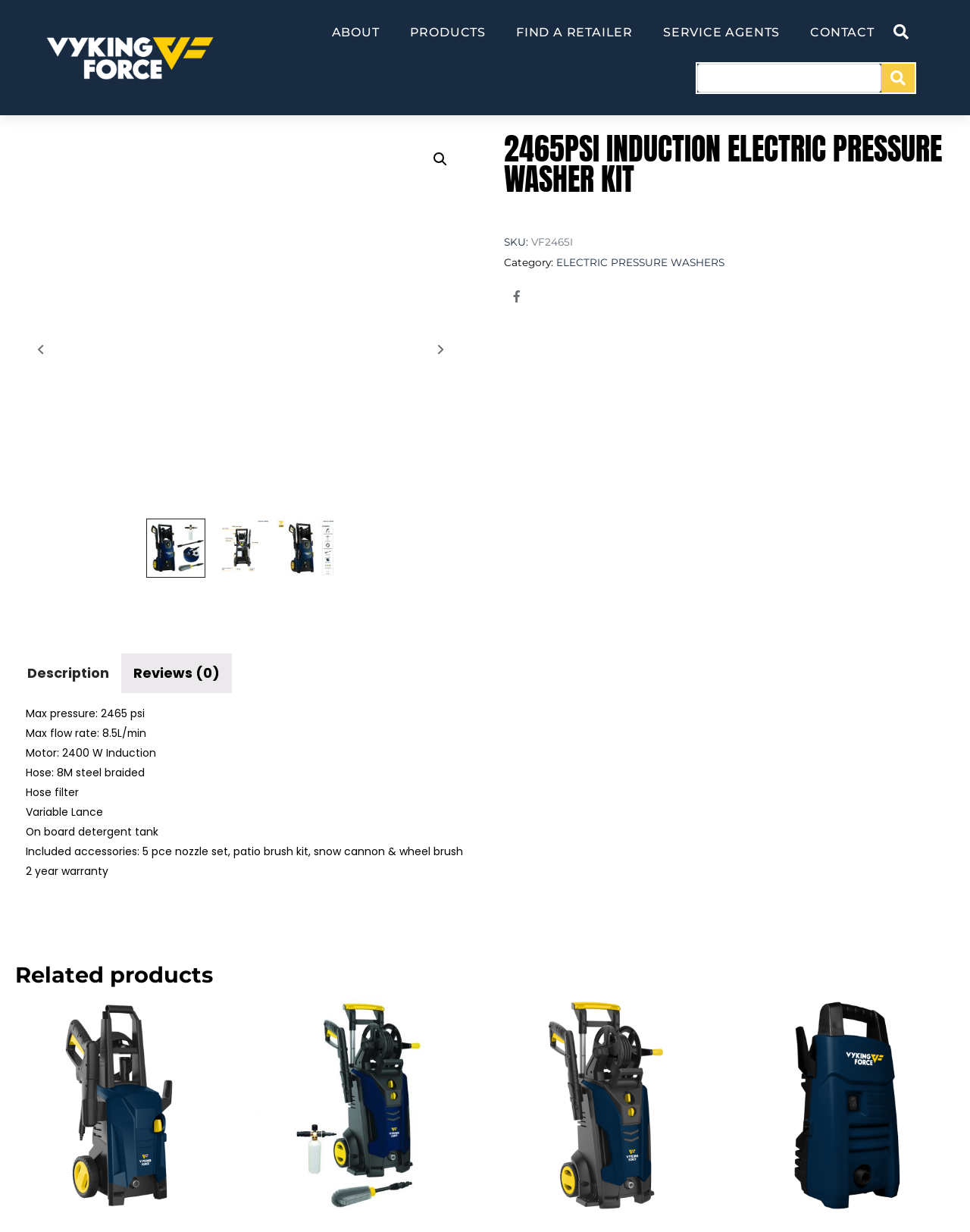Using the details in the image, give a detailed response to the question below:
What is the maximum pressure of the electric pressure washer?

I found the answer by looking at the product description section, where it lists the specifications of the product. The maximum pressure is mentioned as 2465 psi.